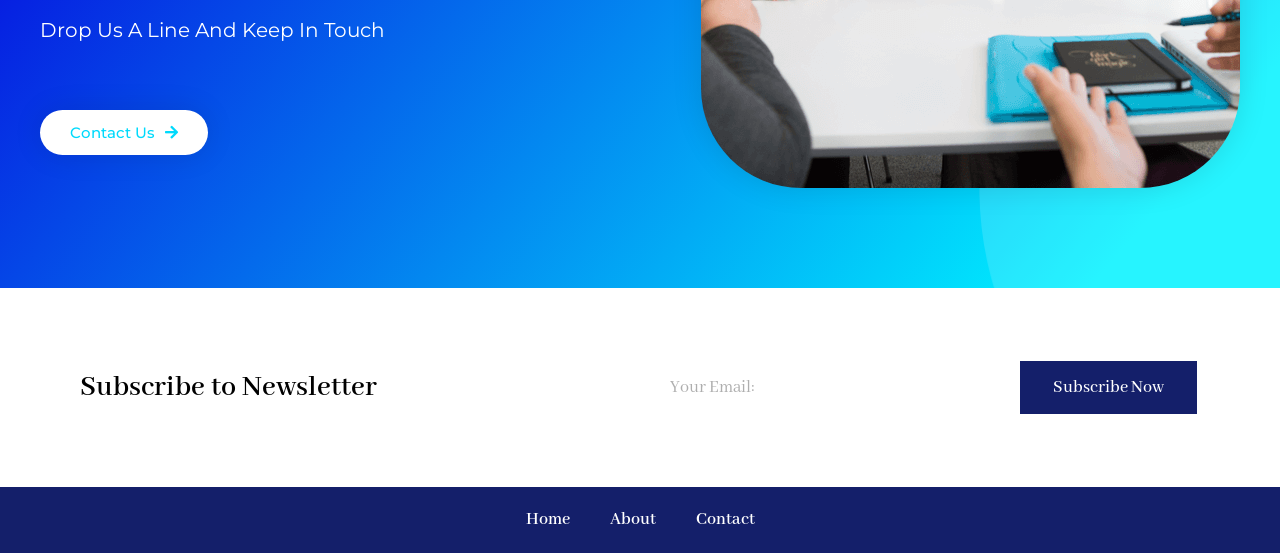Respond to the following query with just one word or a short phrase: 
What is the purpose of the button 'Contact Us'?

To contact the website owner